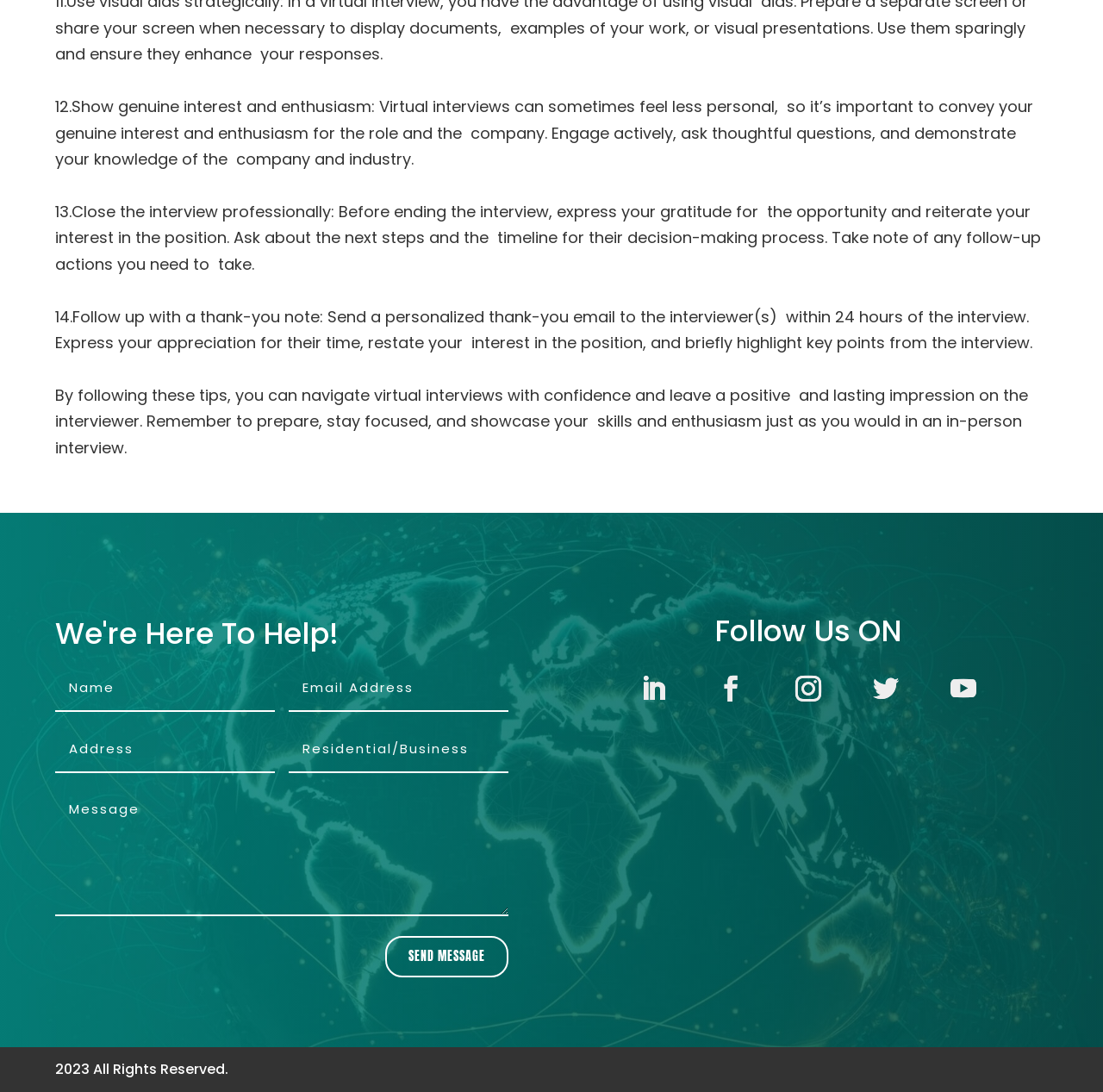Provide a brief response to the question using a single word or phrase: 
What is the button text below the textboxes?

SEND MESSAGE